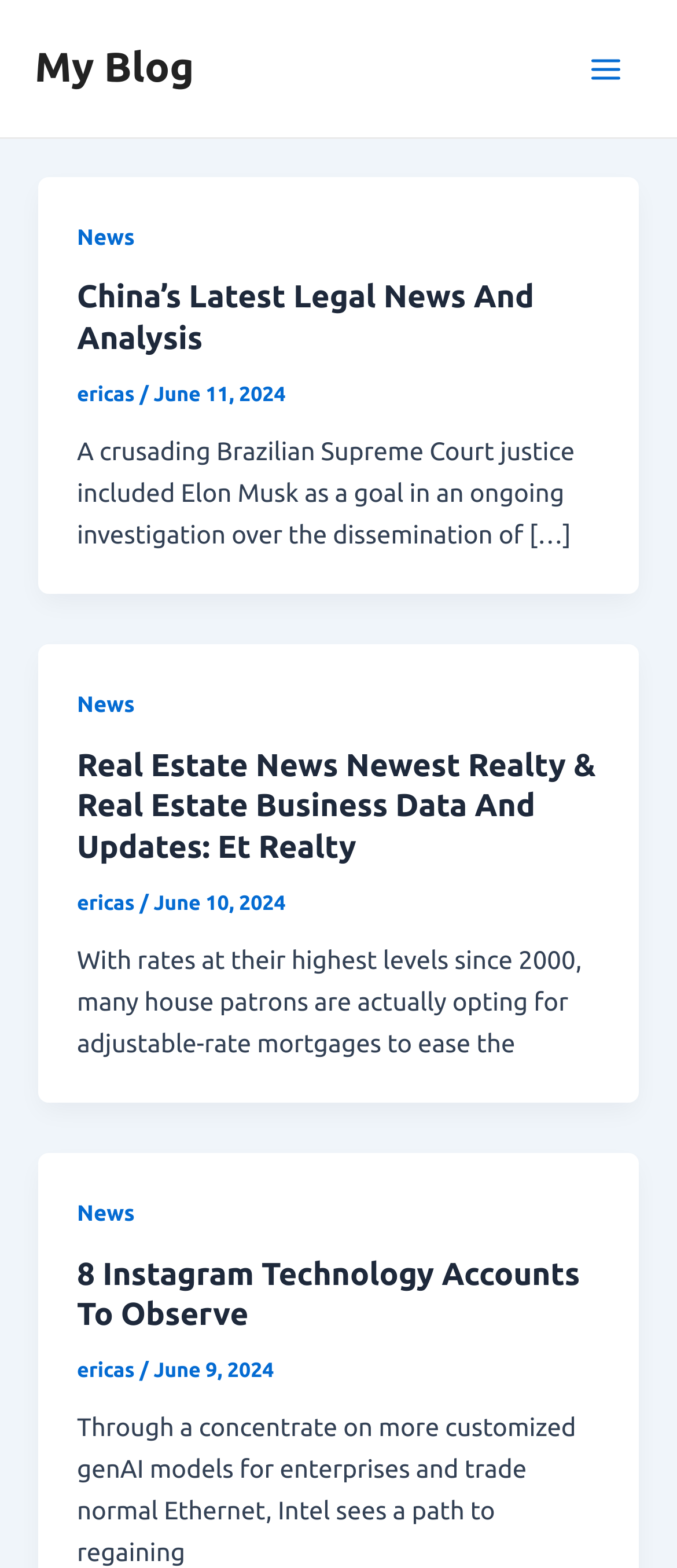What is the topic of the first article?
Please give a detailed and elaborate answer to the question.

The first article has a heading 'China’s Latest Legal News And Analysis', which suggests that the topic of the first article is legal news.